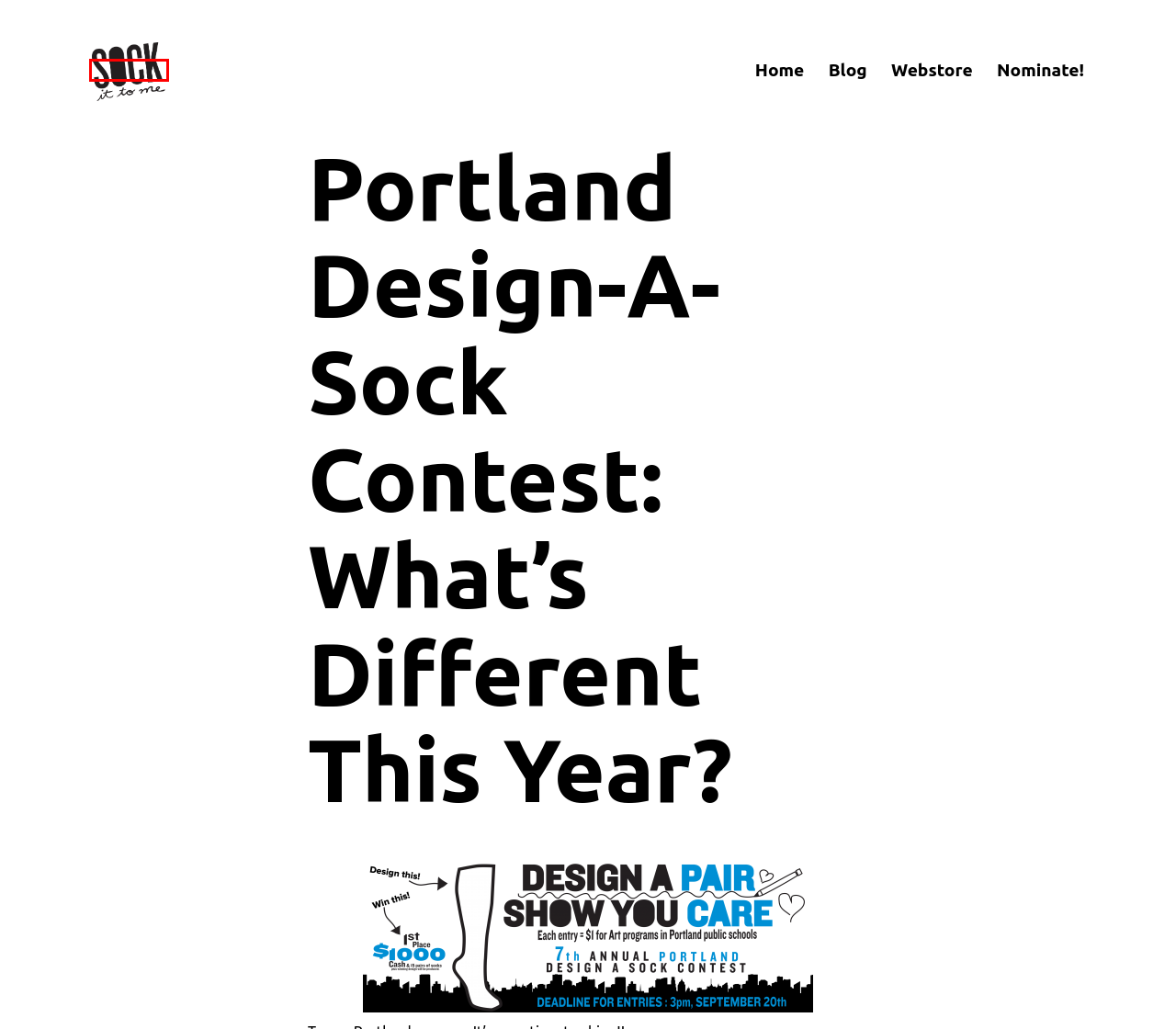Look at the screenshot of a webpage, where a red bounding box highlights an element. Select the best description that matches the new webpage after clicking the highlighted element. Here are the candidates:
A. Nominate a Human of the Month! - Sock It to Me Blog
B. Category: Cool Girl - Sock It to Me Blog
C. Sock It to Me | Fun and Funky Socks
D. Sock It to Me Blog - We make socks, underwear and other fun things
E. Category: Company News - Sock It to Me Blog
F. Category: Holiday - Sock It to Me Blog
G. Partner Spotlight: Chapel Hats - Sock It to Me Blog
H. Blog - Sock It to Me Blog

D